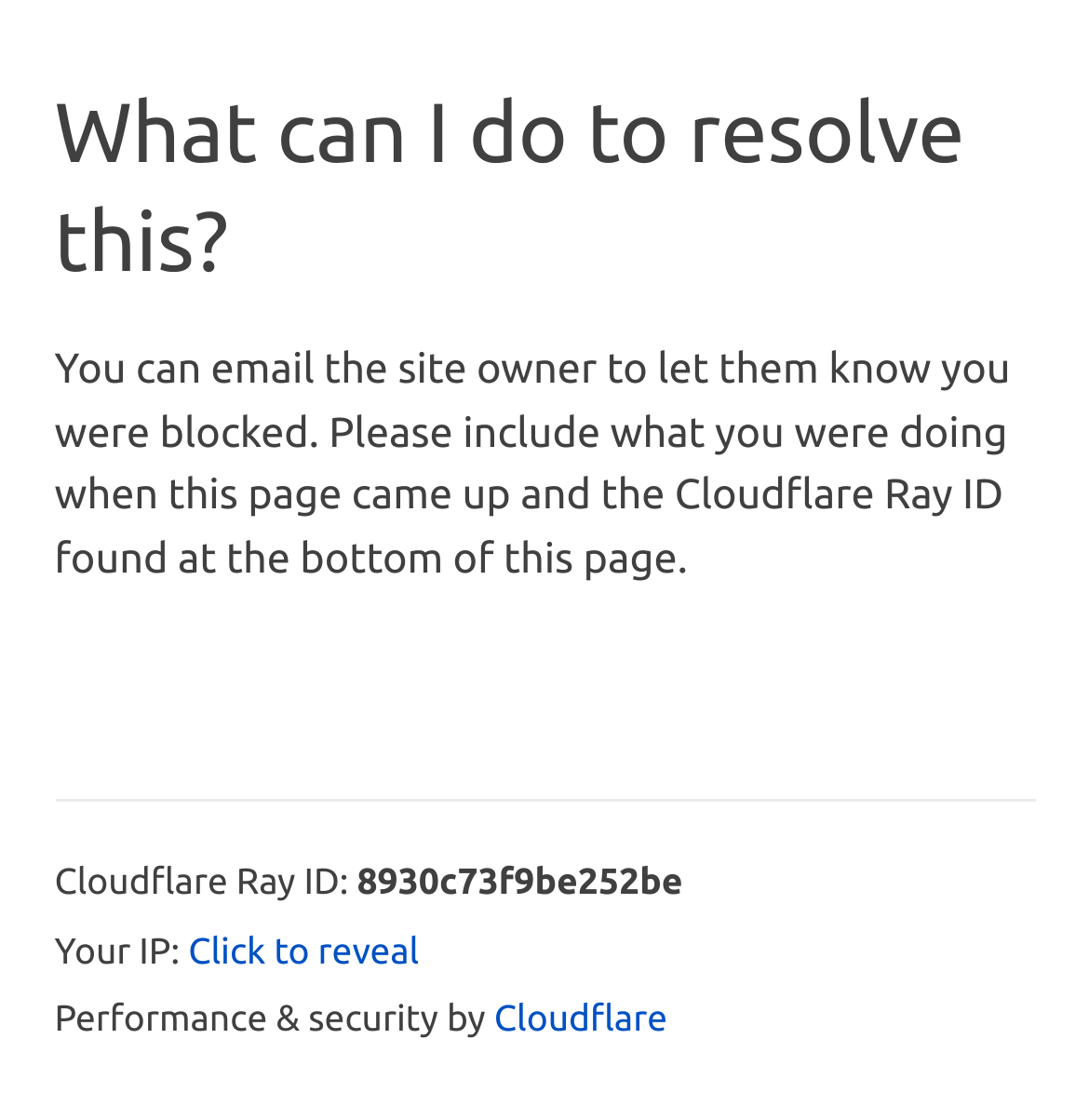What is the function of the 'Click to reveal' button?
Provide a one-word or short-phrase answer based on the image.

Reveal IP